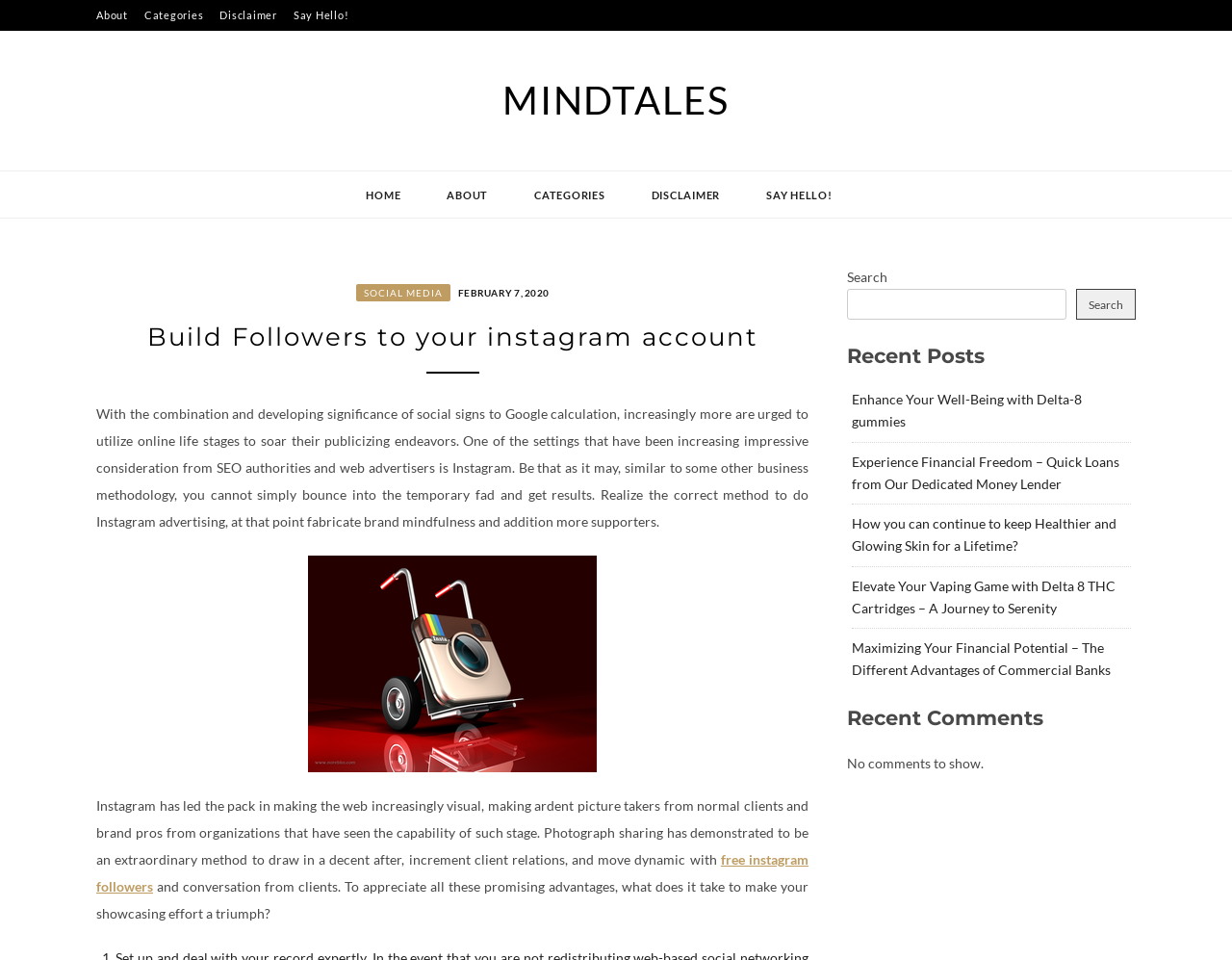Given the webpage screenshot and the description, determine the bounding box coordinates (top-left x, top-left y, bottom-right x, bottom-right y) that define the location of the UI element matching this description: parent_node: Search name="s"

[0.688, 0.301, 0.866, 0.333]